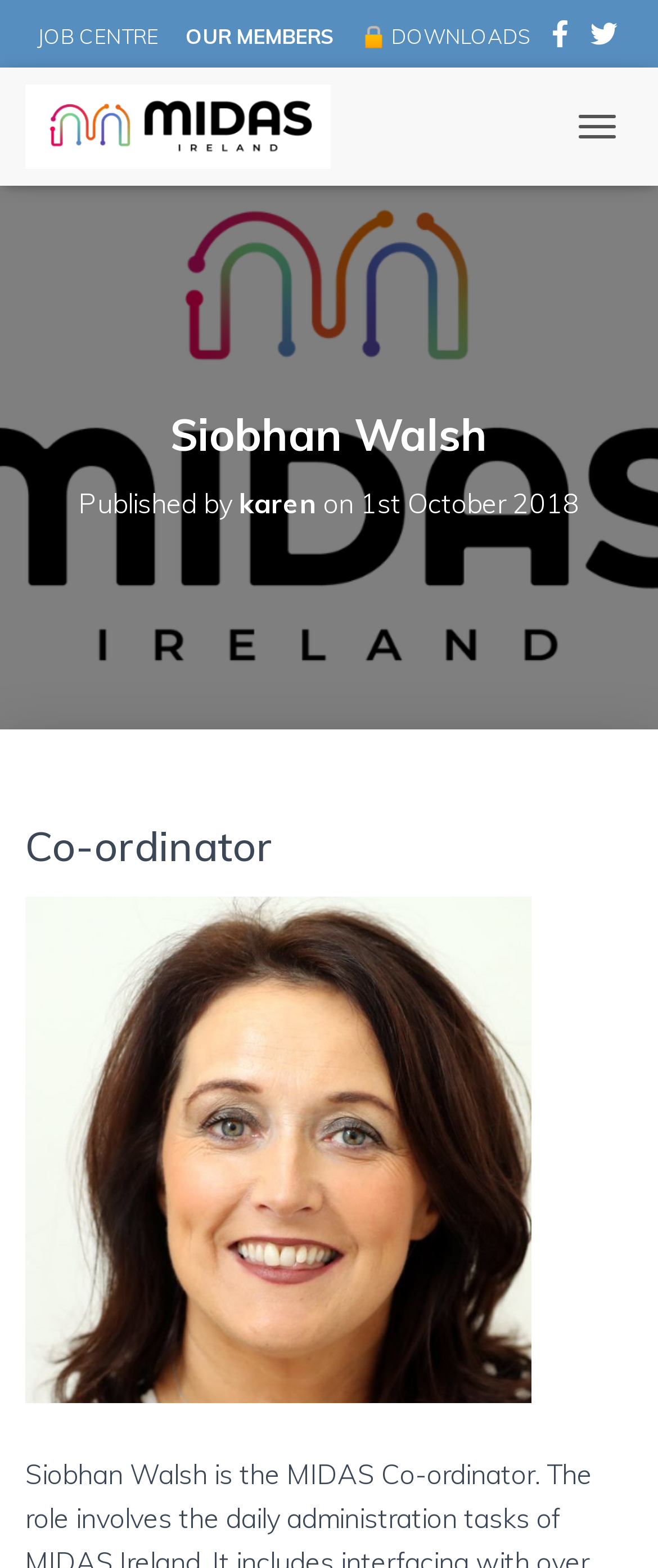Utilize the information from the image to answer the question in detail:
How many social media links are on this webpage?

The webpage has three social media links, which are Facebook, Twitter, and LinkedIn, represented by their respective icons.